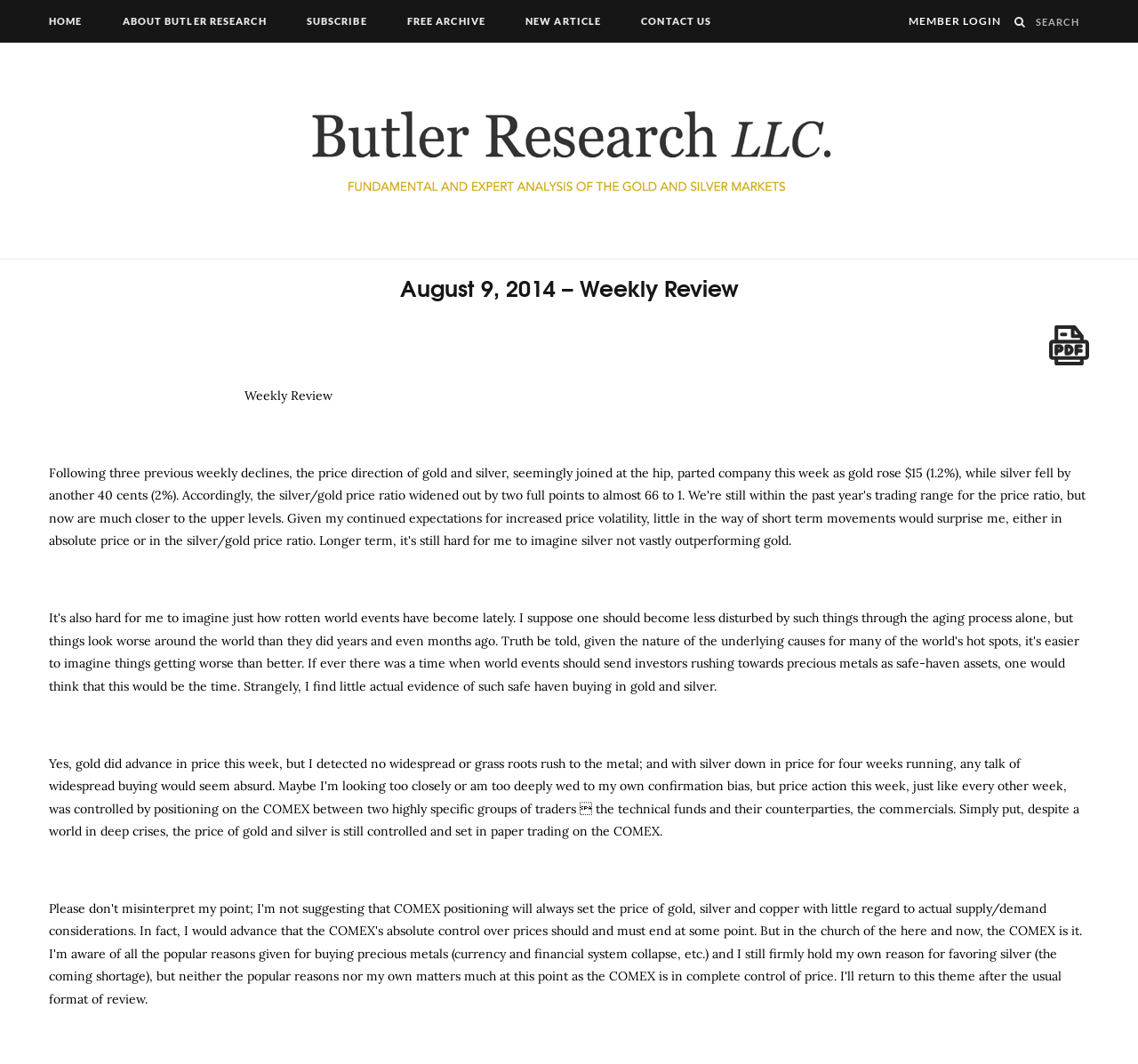Determine the bounding box for the described UI element: "About Butler Research".

[0.091, 0.0, 0.25, 0.04]